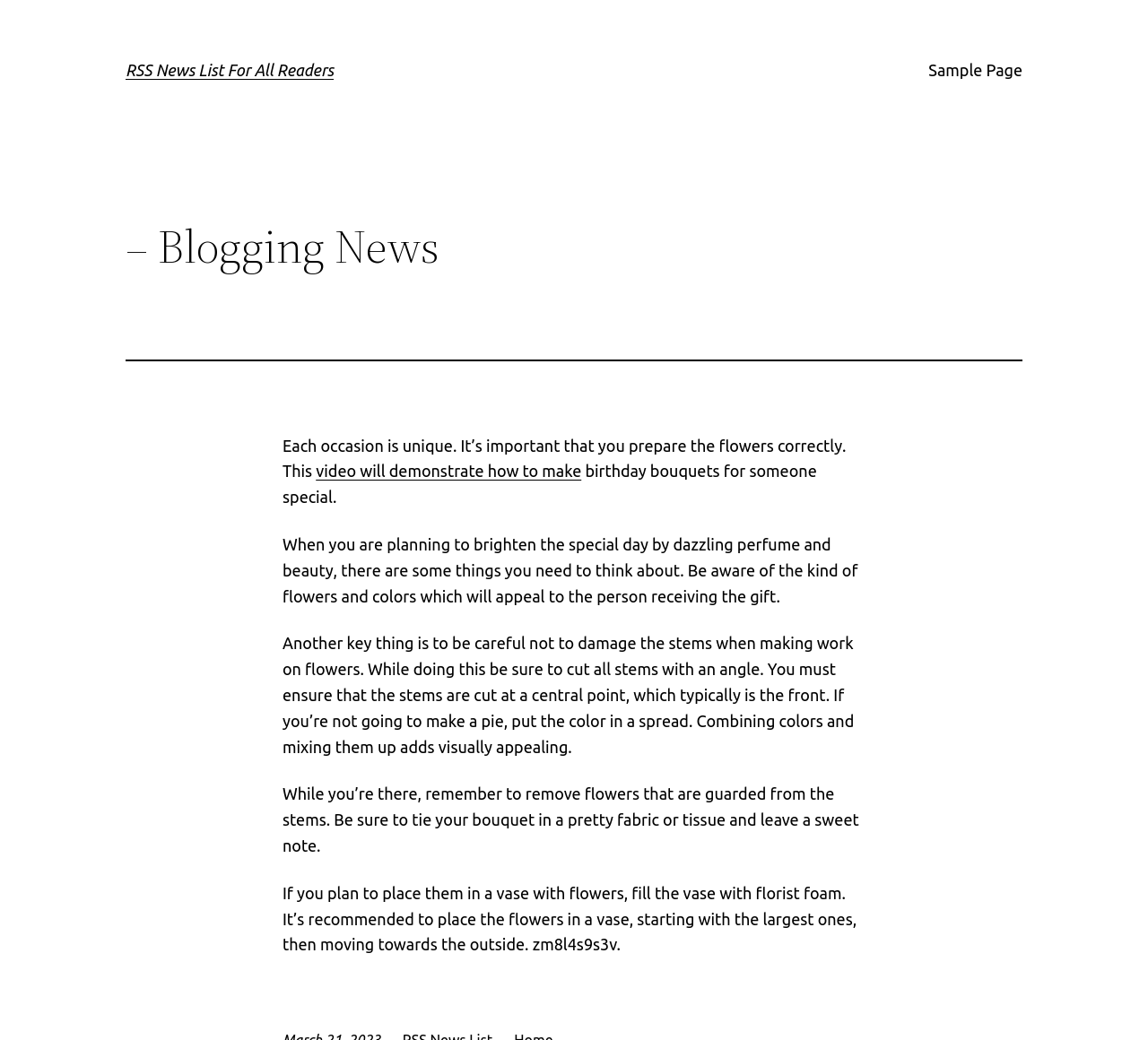Reply to the question with a single word or phrase:
What is recommended to place in a vase with flowers?

Florist foam